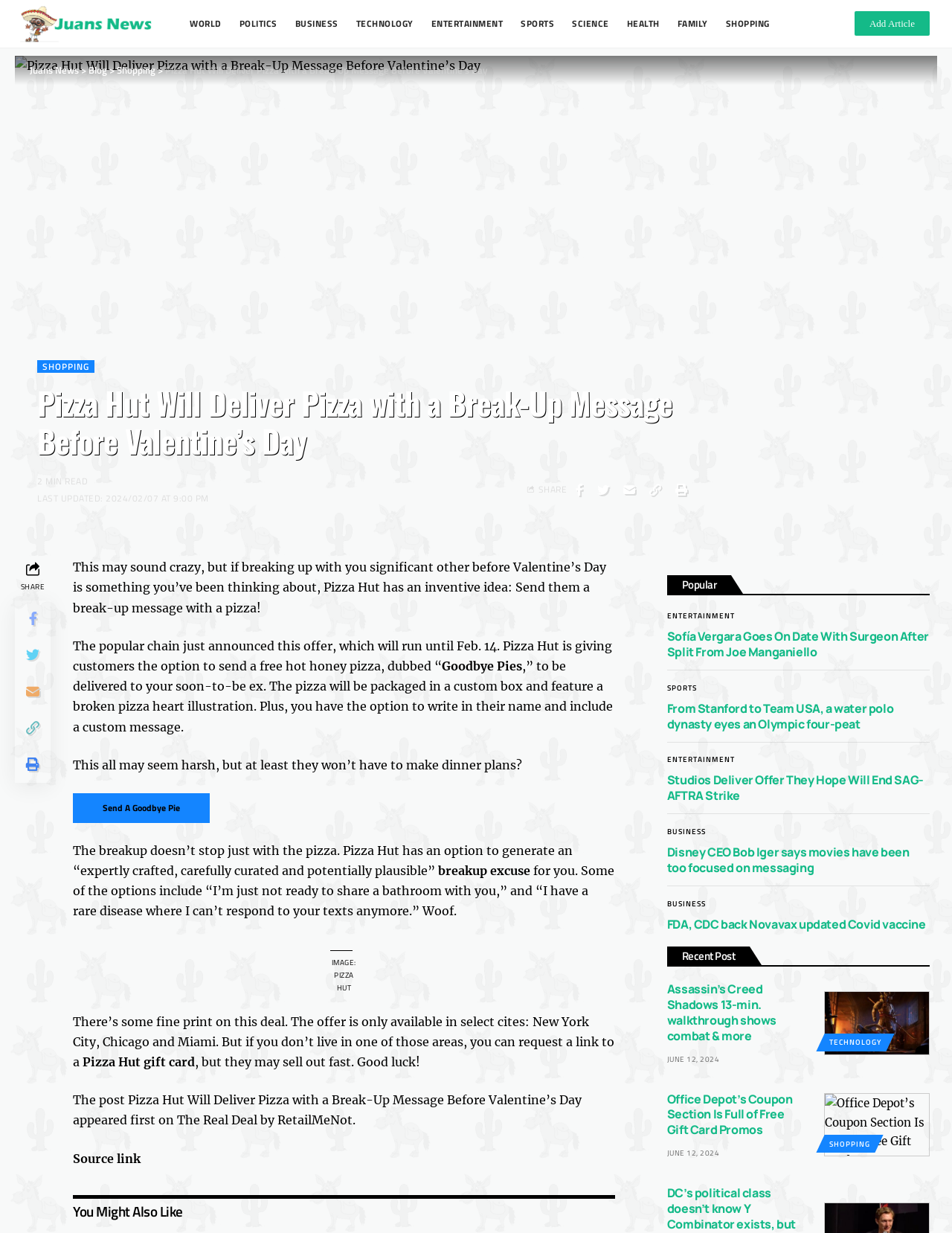Can you provide the bounding box coordinates for the element that should be clicked to implement the instruction: "Click the 'Pizza Hut gift card' link"?

[0.087, 0.855, 0.205, 0.867]